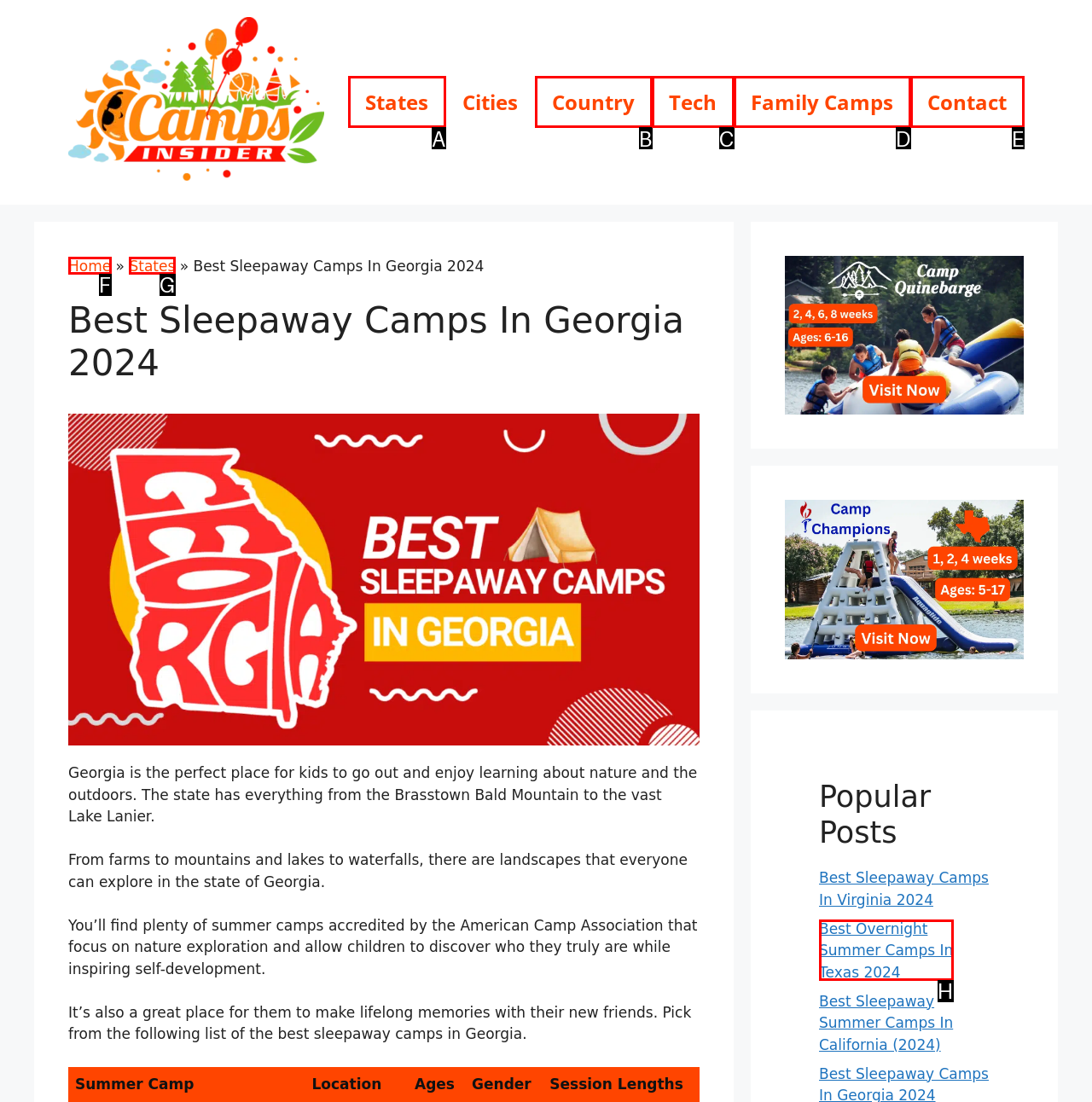Decide which UI element to click to accomplish the task: Click on the 'States' link in the navigation bar
Respond with the corresponding option letter.

A